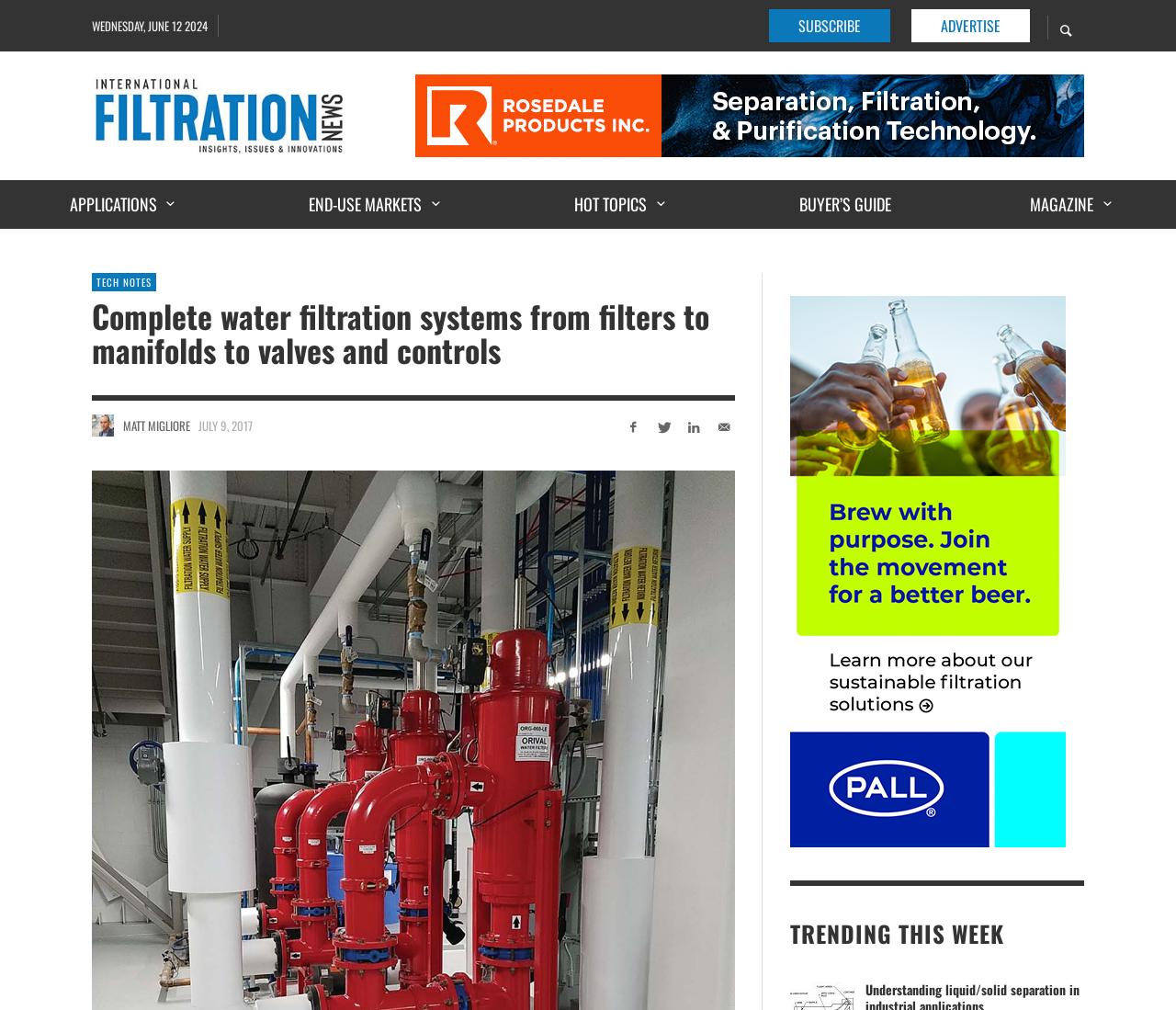Using the description "Applications", predict the bounding box of the relevant HTML element.

[0.045, 0.178, 0.159, 0.226]